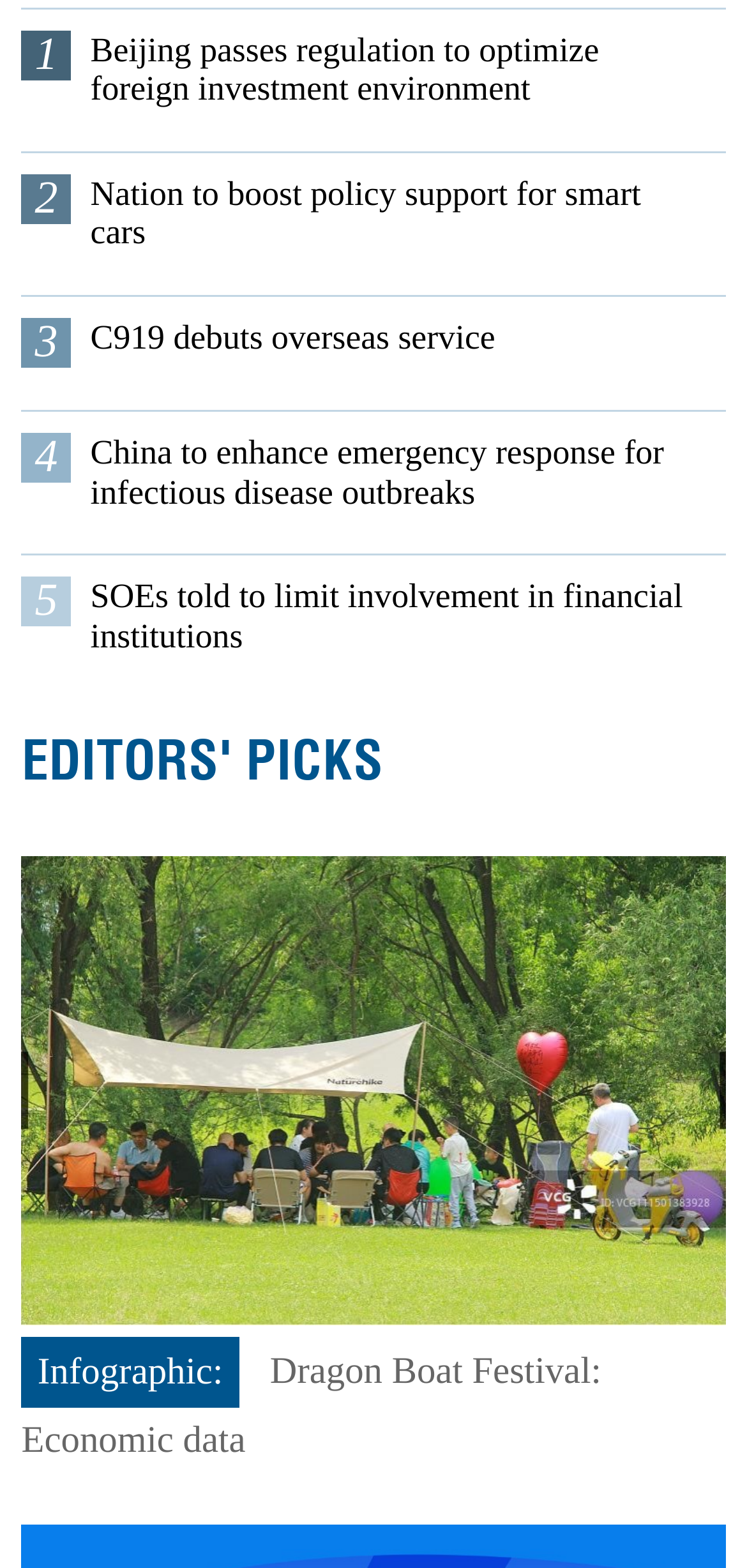Please mark the clickable region by giving the bounding box coordinates needed to complete this instruction: "Read news about Beijing's foreign investment environment".

[0.121, 0.02, 0.922, 0.069]